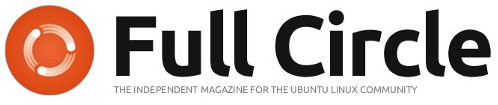What is the name of the Linux community this magazine is for?
Using the visual information from the image, give a one-word or short-phrase answer.

Ubuntu